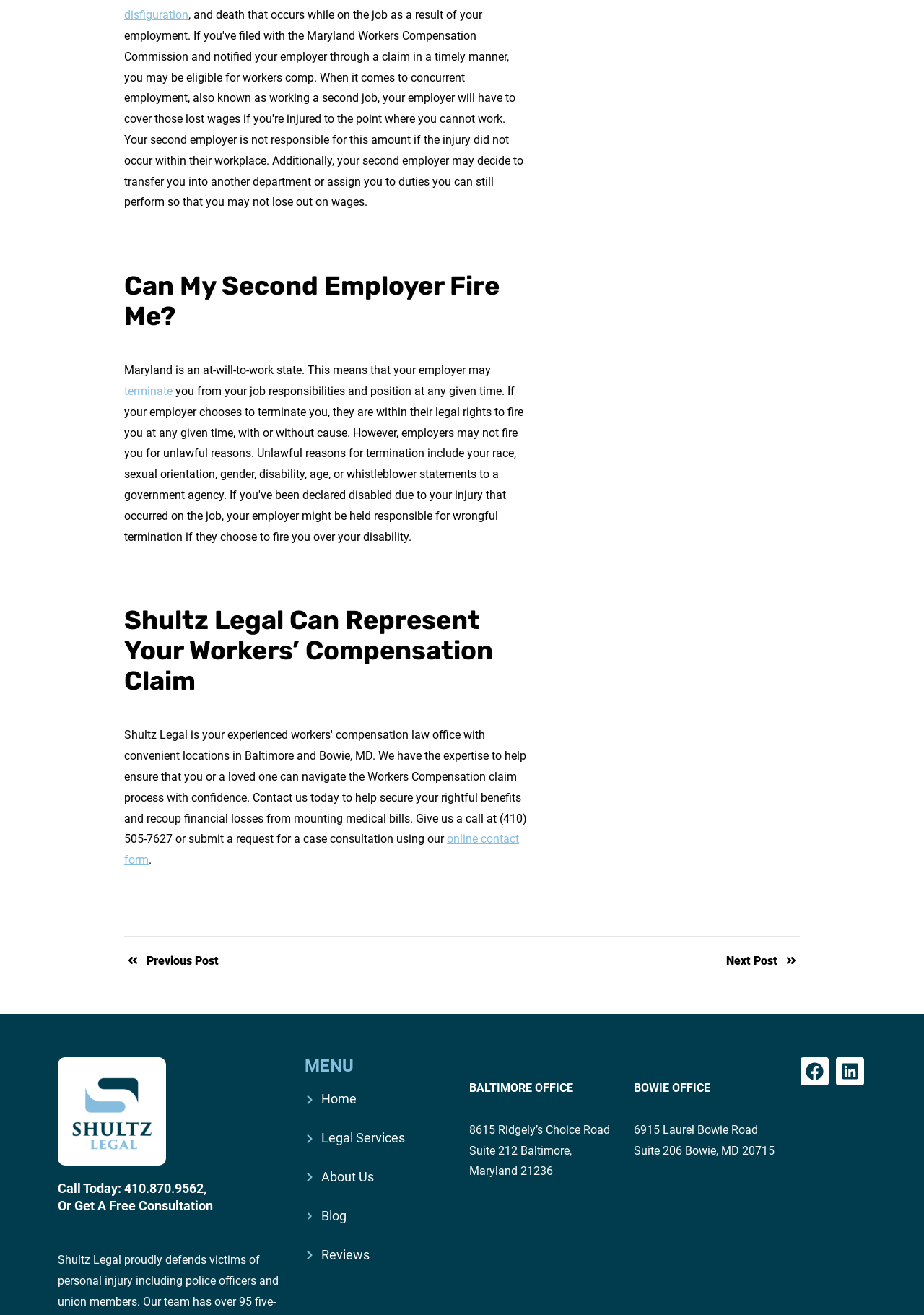Find the bounding box coordinates of the element to click in order to complete this instruction: "Visit the 'Blog' page". The bounding box coordinates must be four float numbers between 0 and 1, denoted as [left, top, right, bottom].

[0.33, 0.917, 0.492, 0.933]